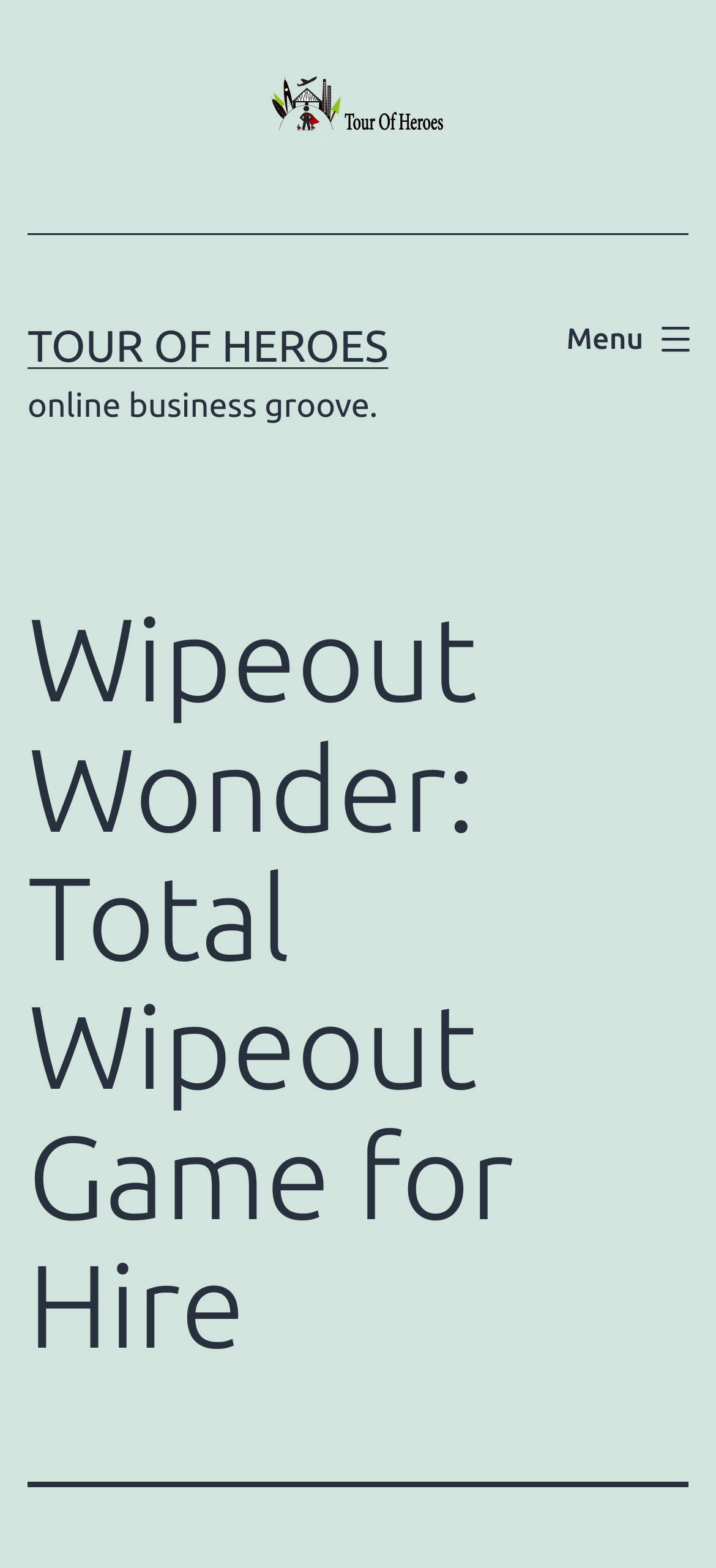Please locate and generate the primary heading on this webpage.

Wipeout Wonder: Total Wipeout Game for Hire